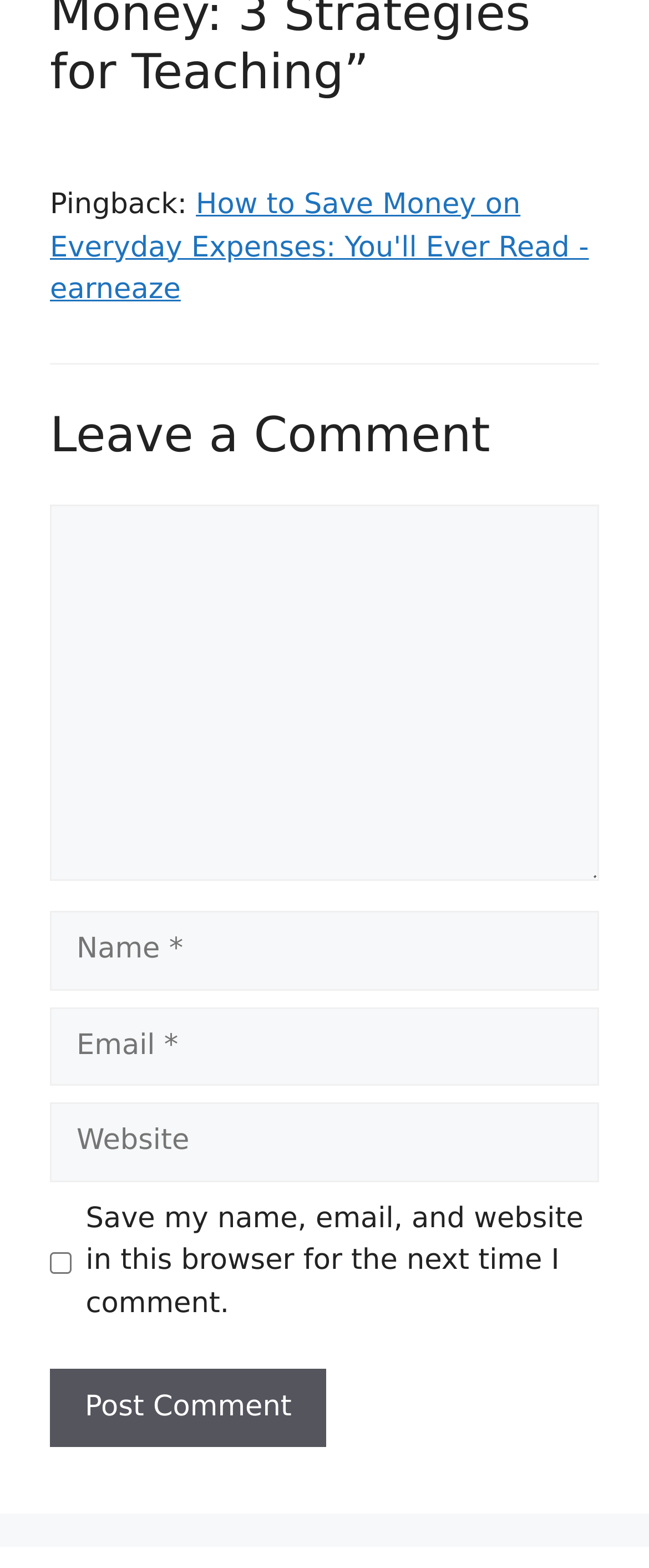Utilize the information from the image to answer the question in detail:
What is the purpose of the 'Pingback:' text?

The 'Pingback:' text is located at the top of the webpage, but its purpose is not explicitly stated. It might be related to the blog post or article, but without more context, it's unclear what it's used for.